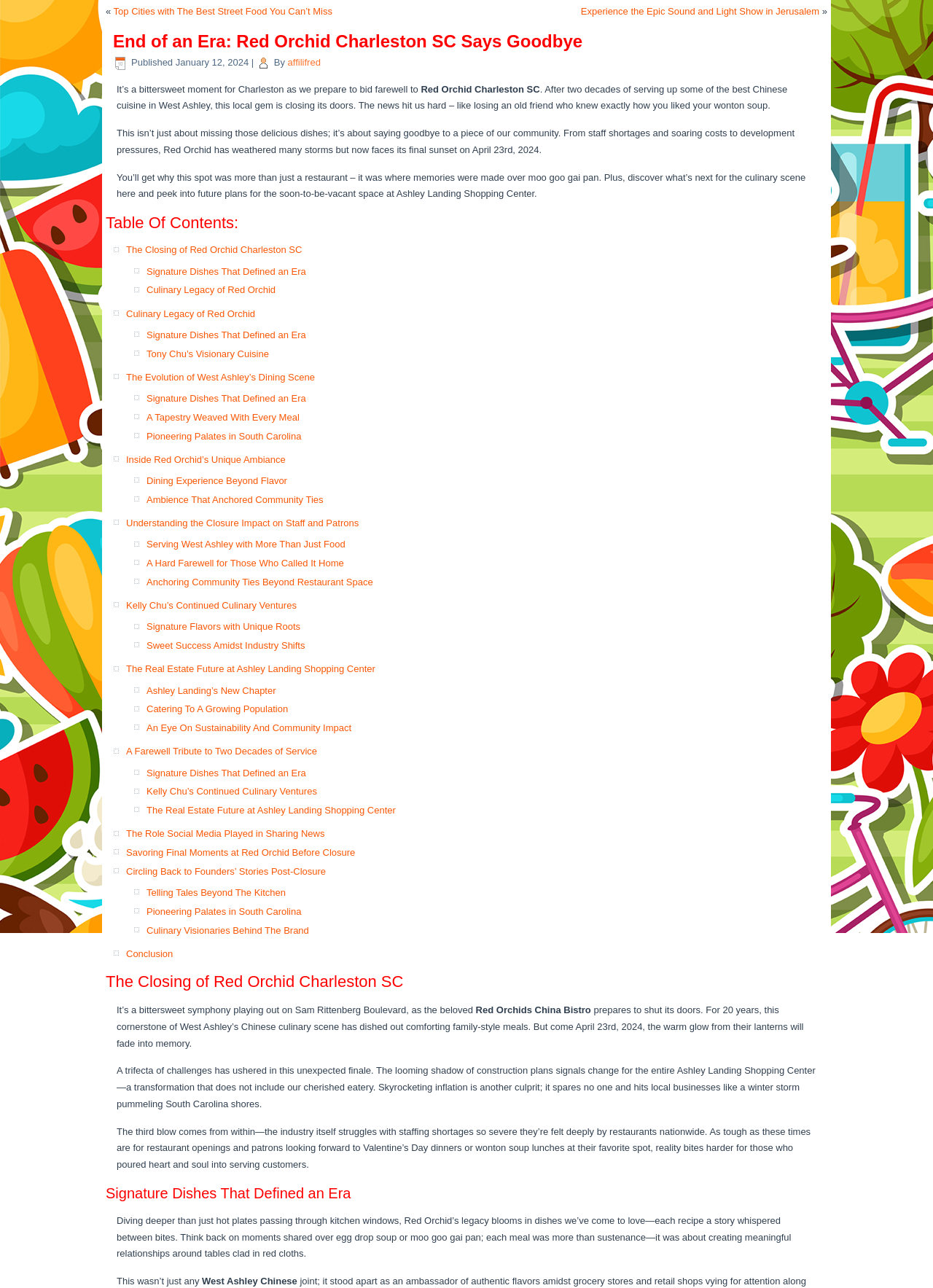What is the name of the dish mentioned in the article as a comfort food? Examine the screenshot and reply using just one word or a brief phrase.

Wonton soup